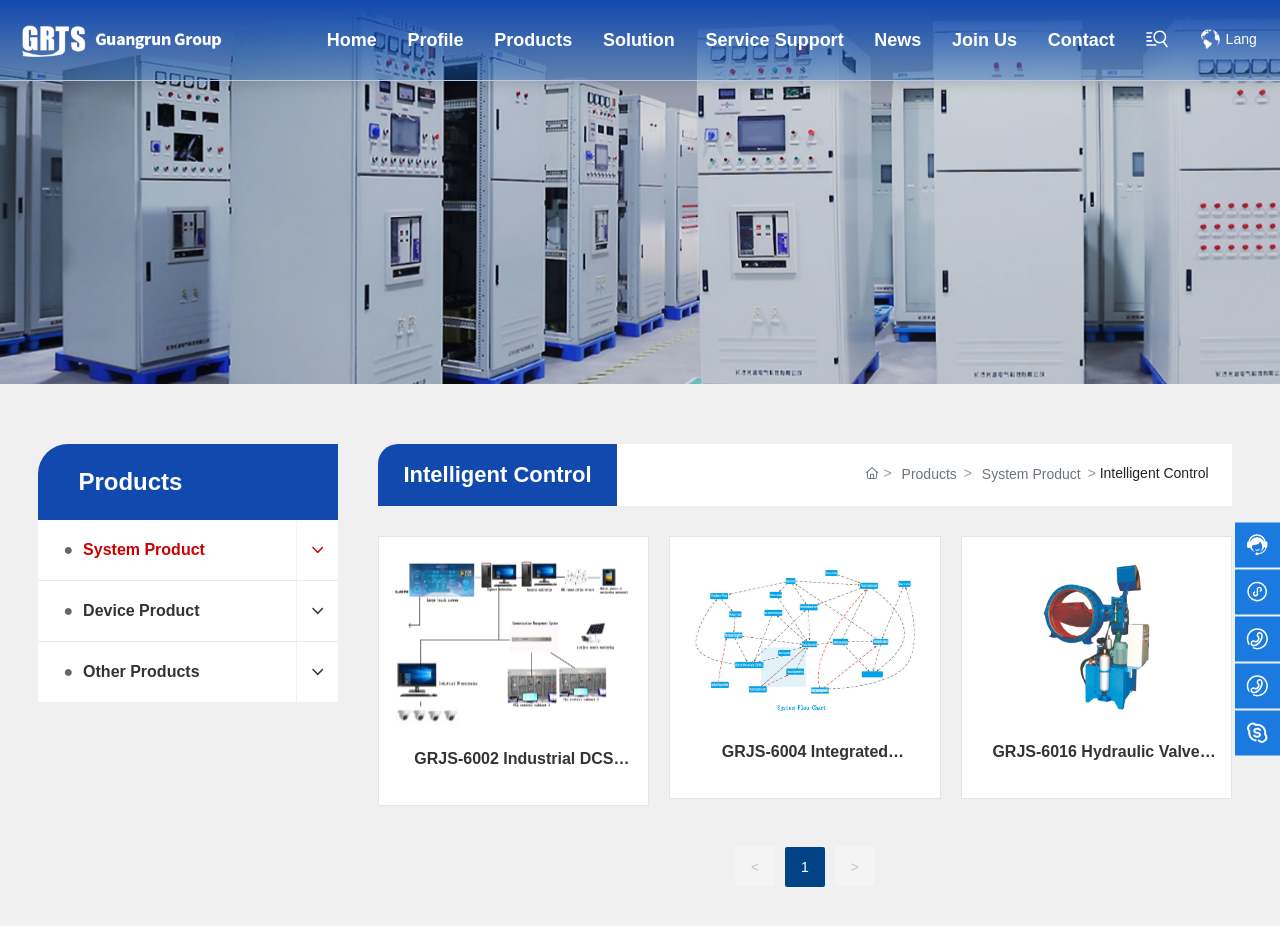What are the main categories of products?
Refer to the image and answer the question using a single word or phrase.

System, Device, Other